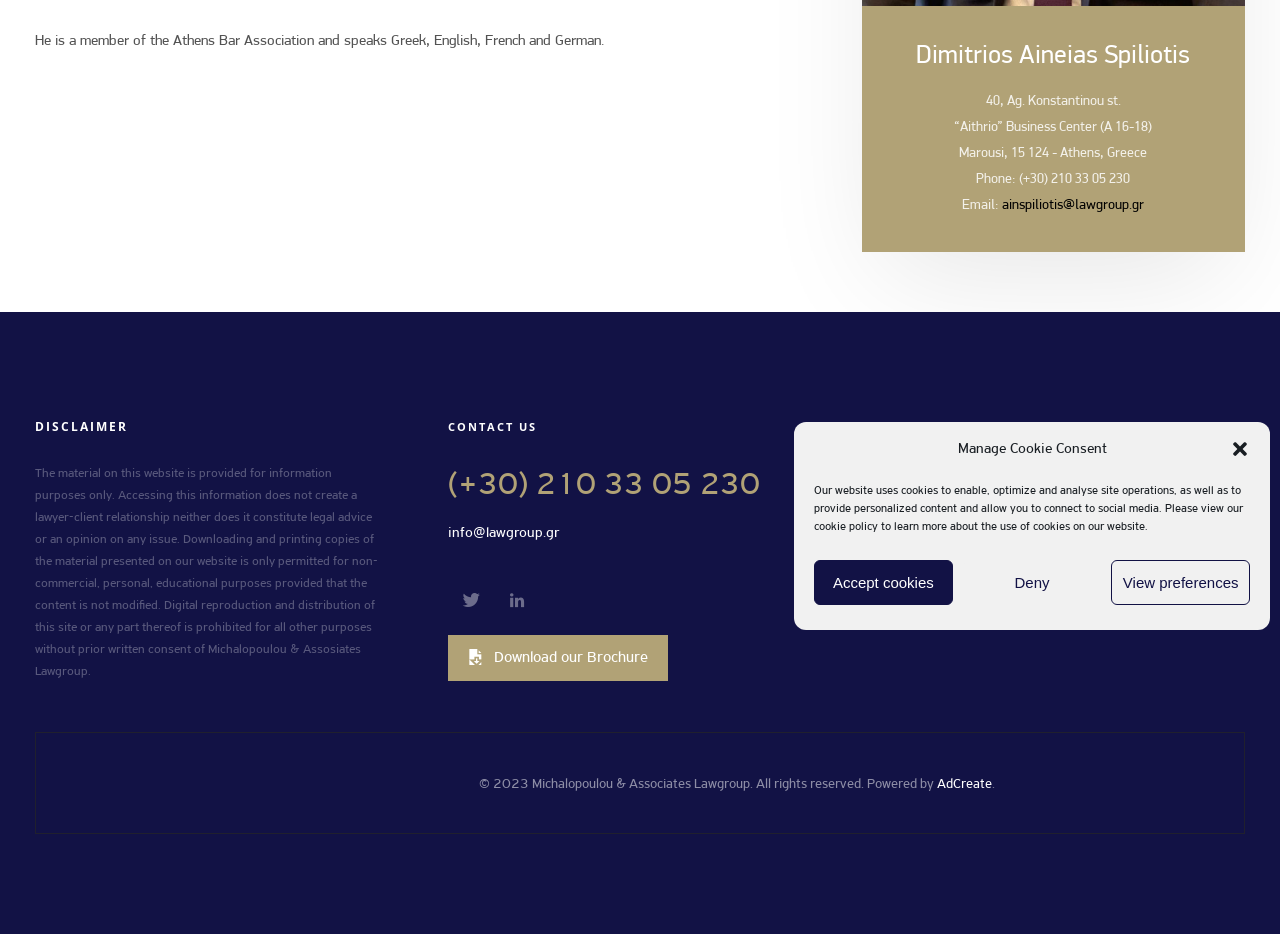Extract the bounding box for the UI element that matches this description: "Privacy Policy".

[0.673, 0.495, 0.973, 0.544]